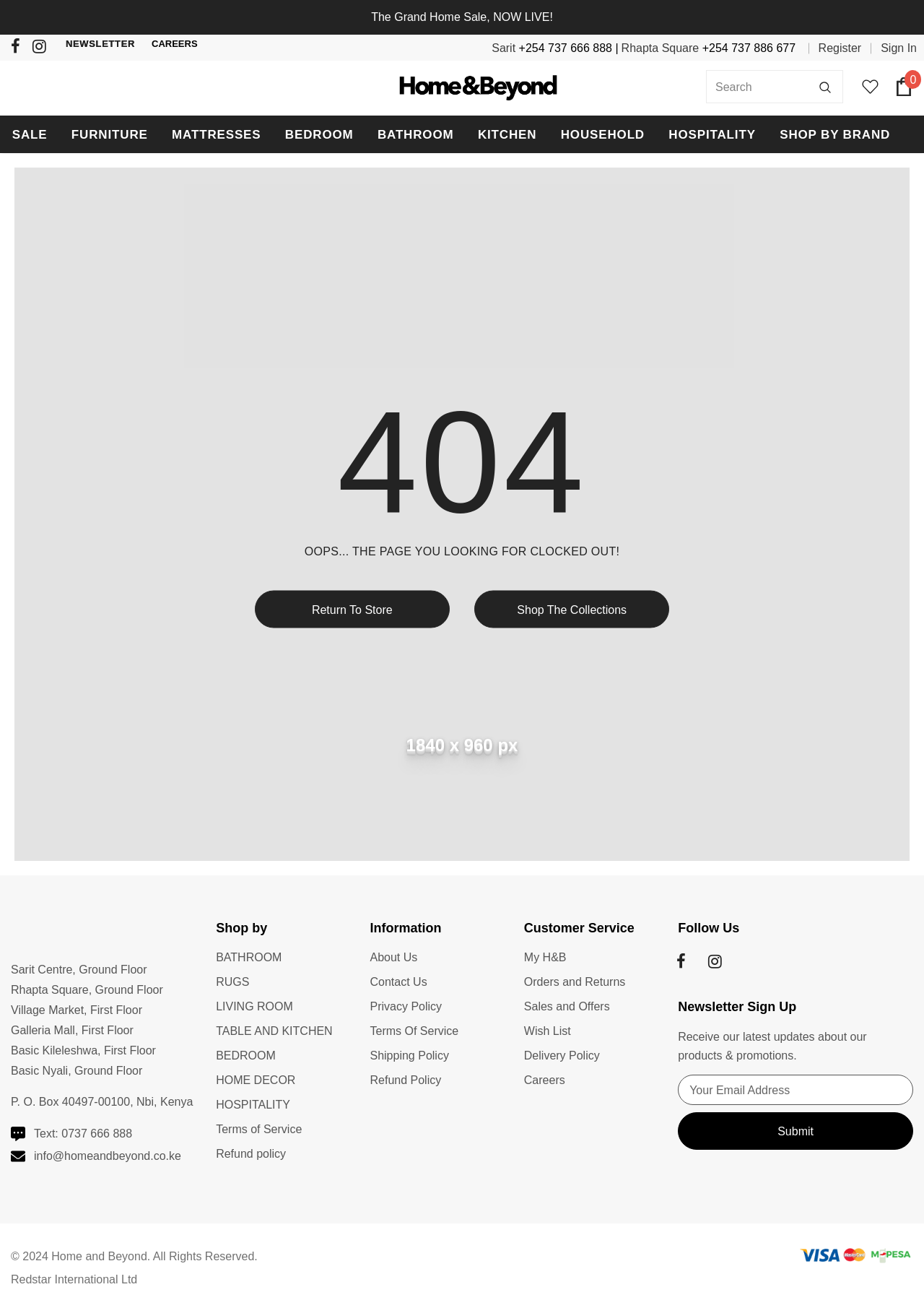Given the element description, predict the bounding box coordinates in the format (top-left x, top-left y, bottom-right x, bottom-right y). Make sure all values are between 0 and 1. Here is the element description: parent_node: Sarit Centre, Ground Floor

[0.012, 0.702, 0.21, 0.715]